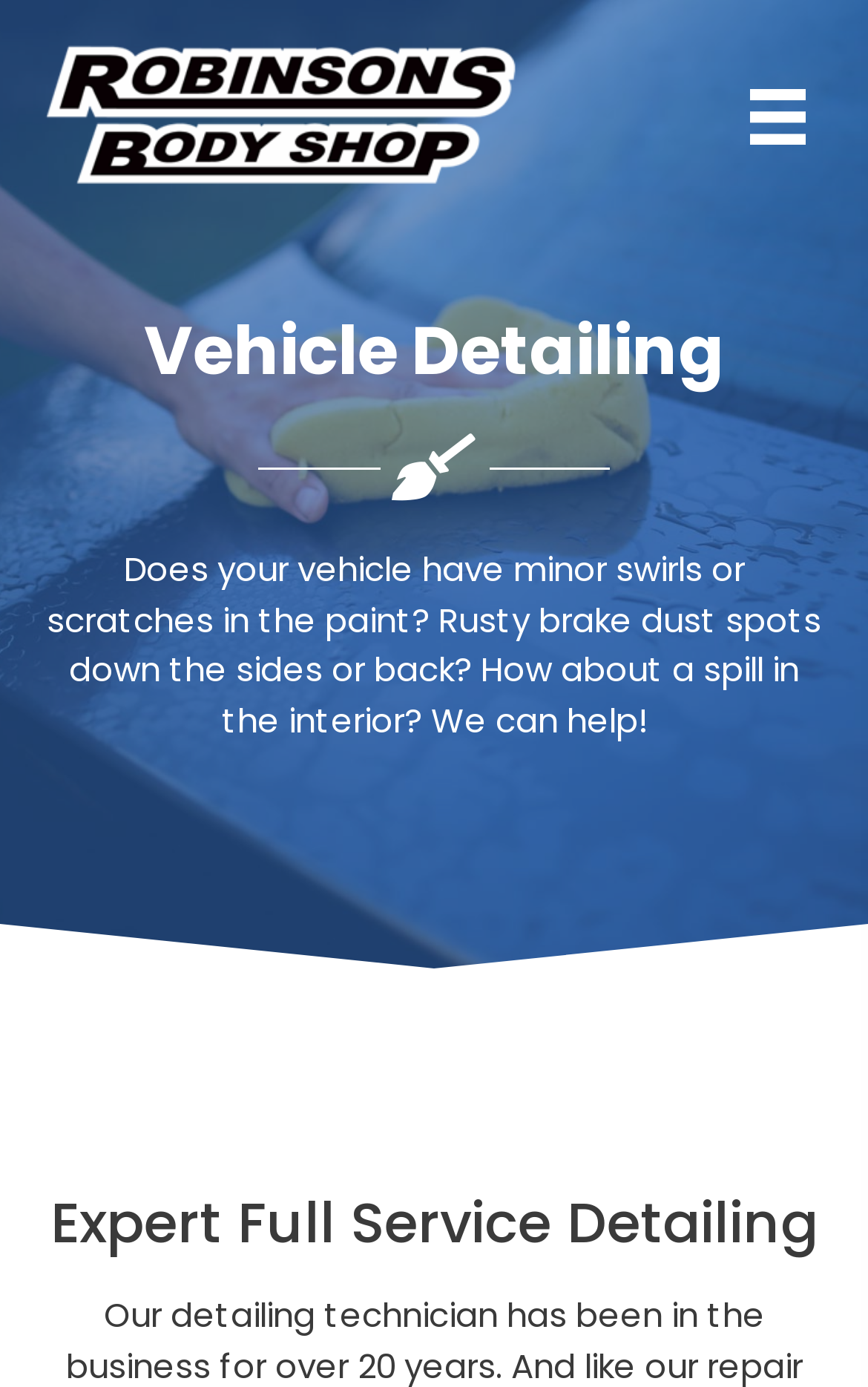Use a single word or phrase to respond to the question:
What type of service is described in the 'Expert Full Service Detailing' section?

Detailing service